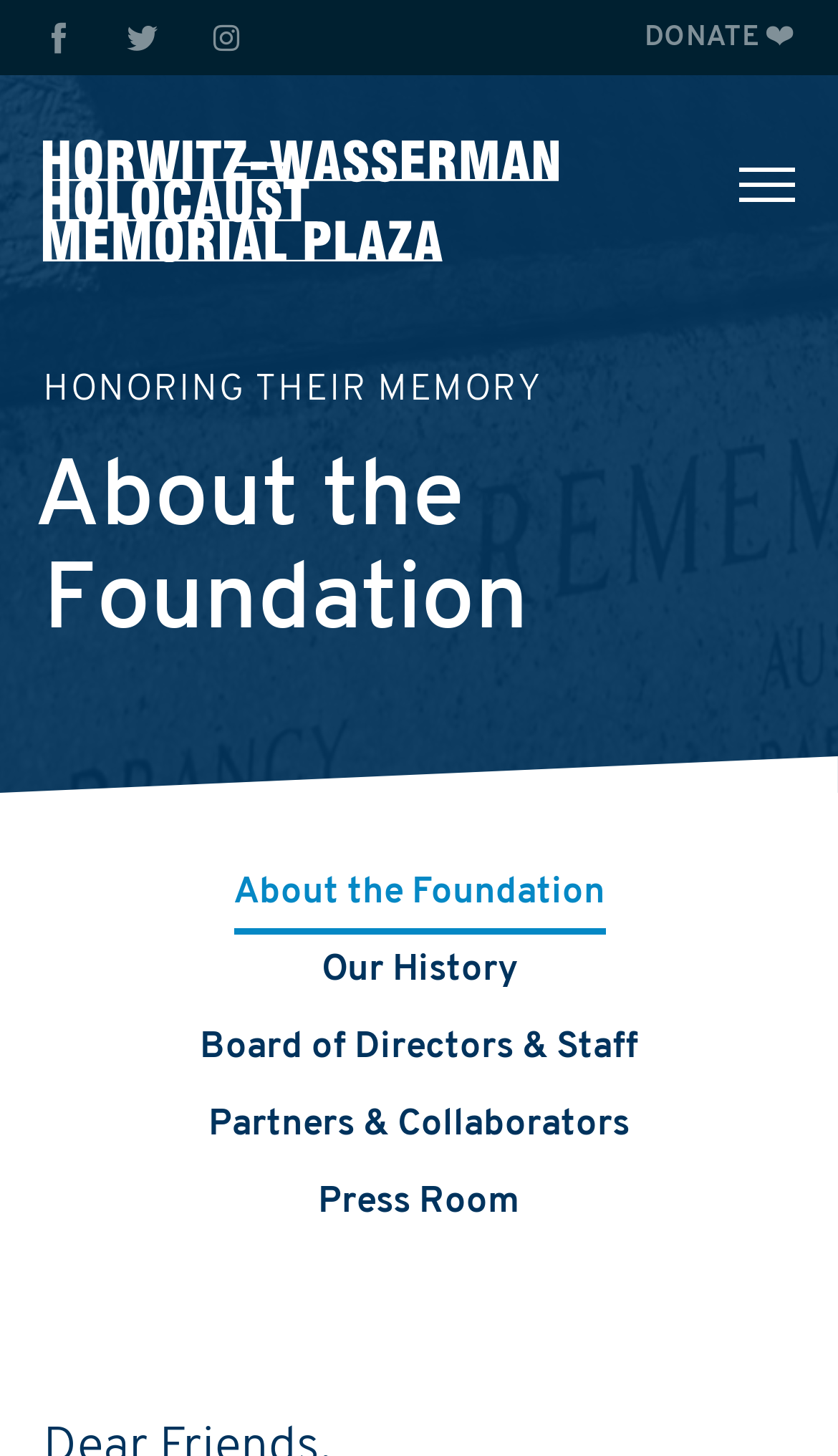Please determine the heading text of this webpage.

About the Foundation